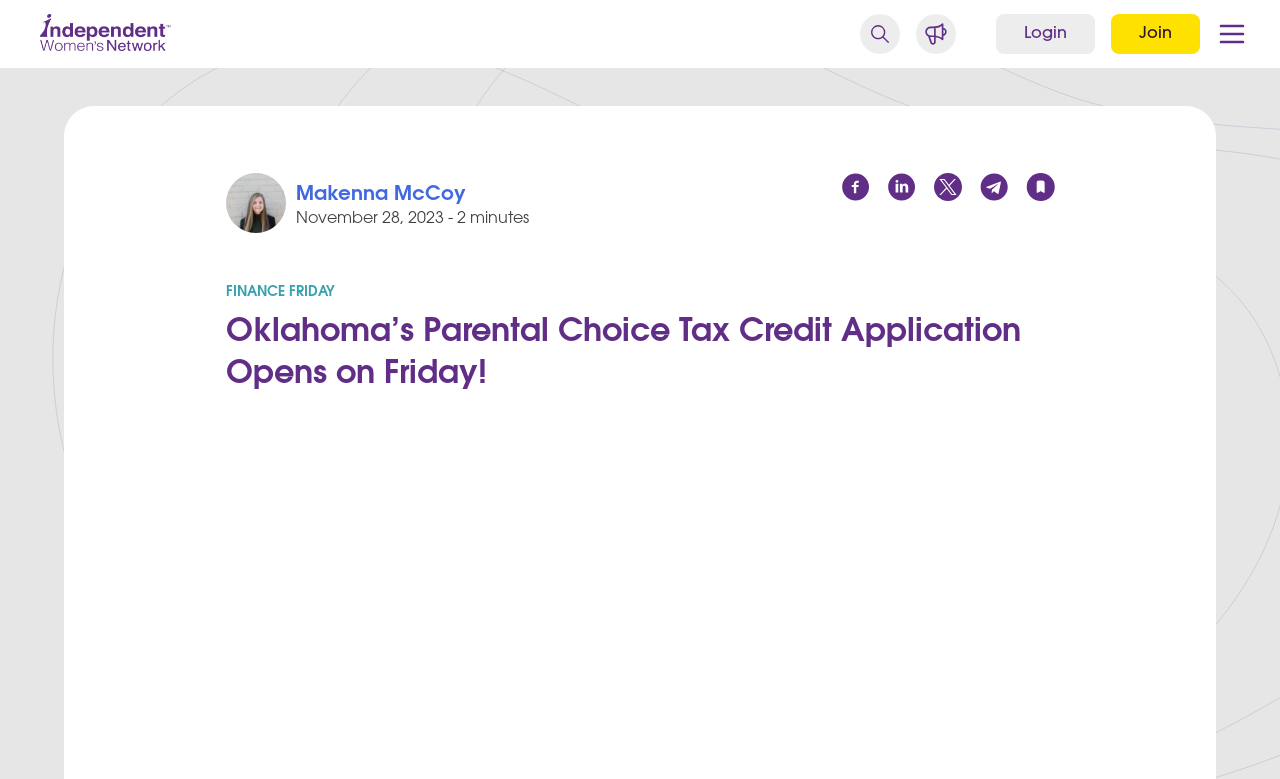What is the login option located at?
Using the image, provide a concise answer in one word or a short phrase.

top right